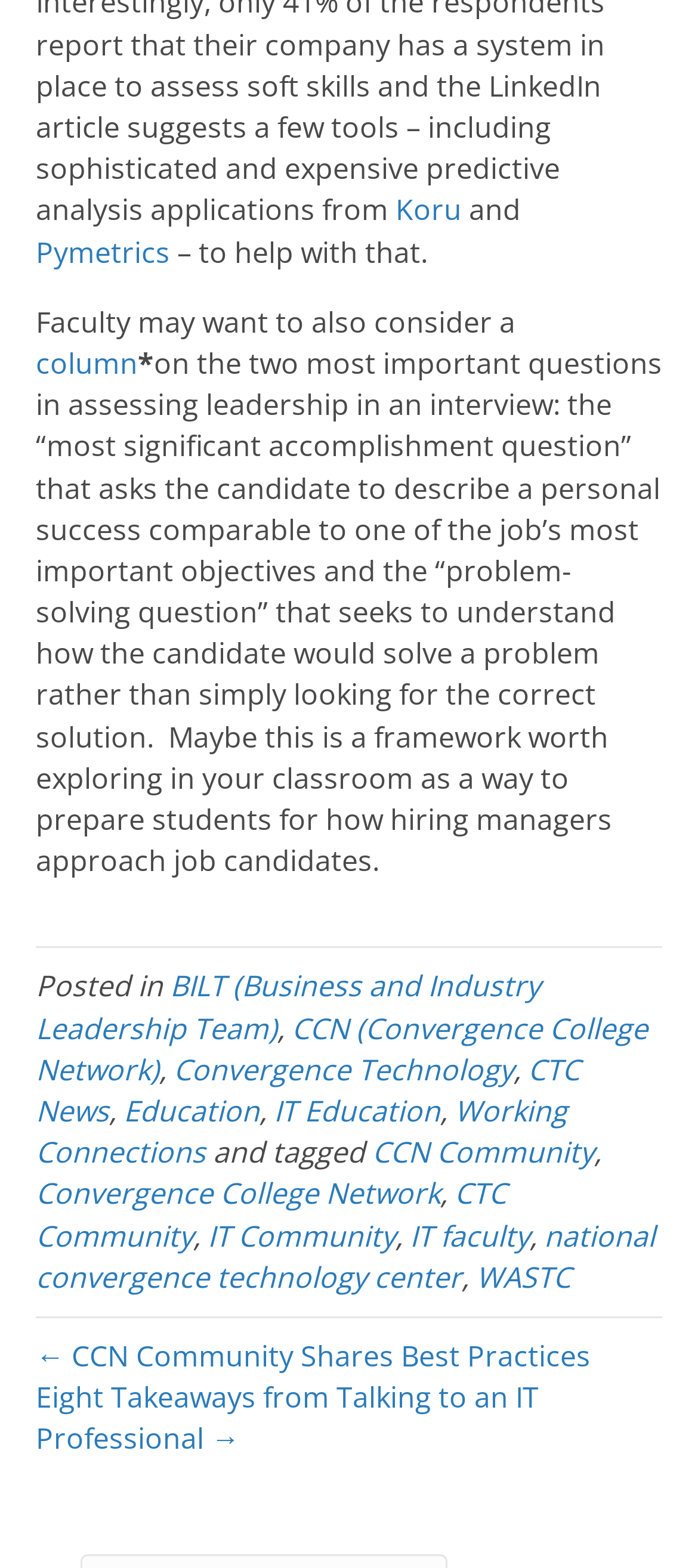Identify the bounding box for the element characterized by the following description: "Convergence College Network".

[0.051, 0.749, 0.631, 0.774]